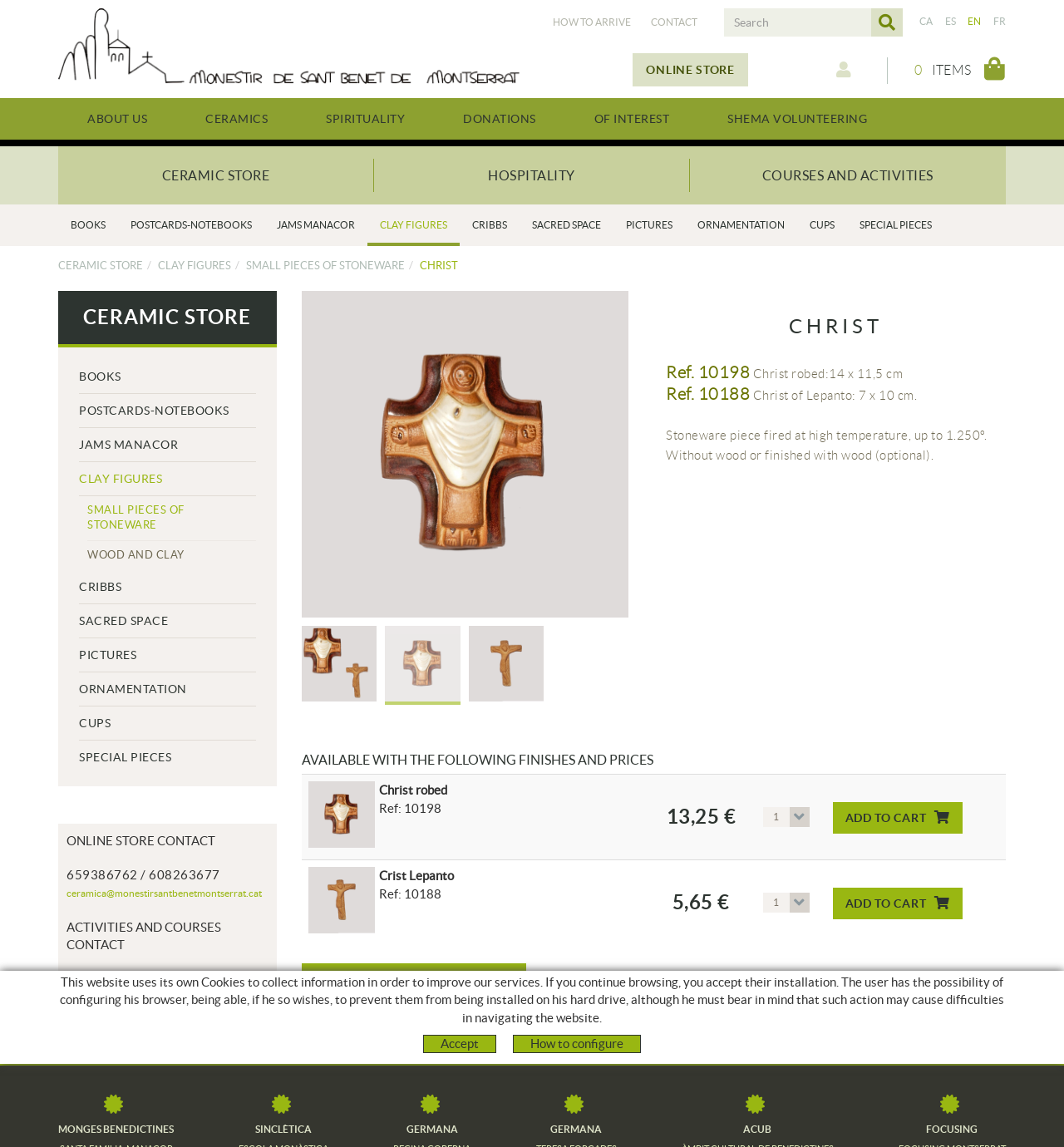Could you locate the bounding box coordinates for the section that should be clicked to accomplish this task: "search for something".

[0.68, 0.007, 0.819, 0.031]